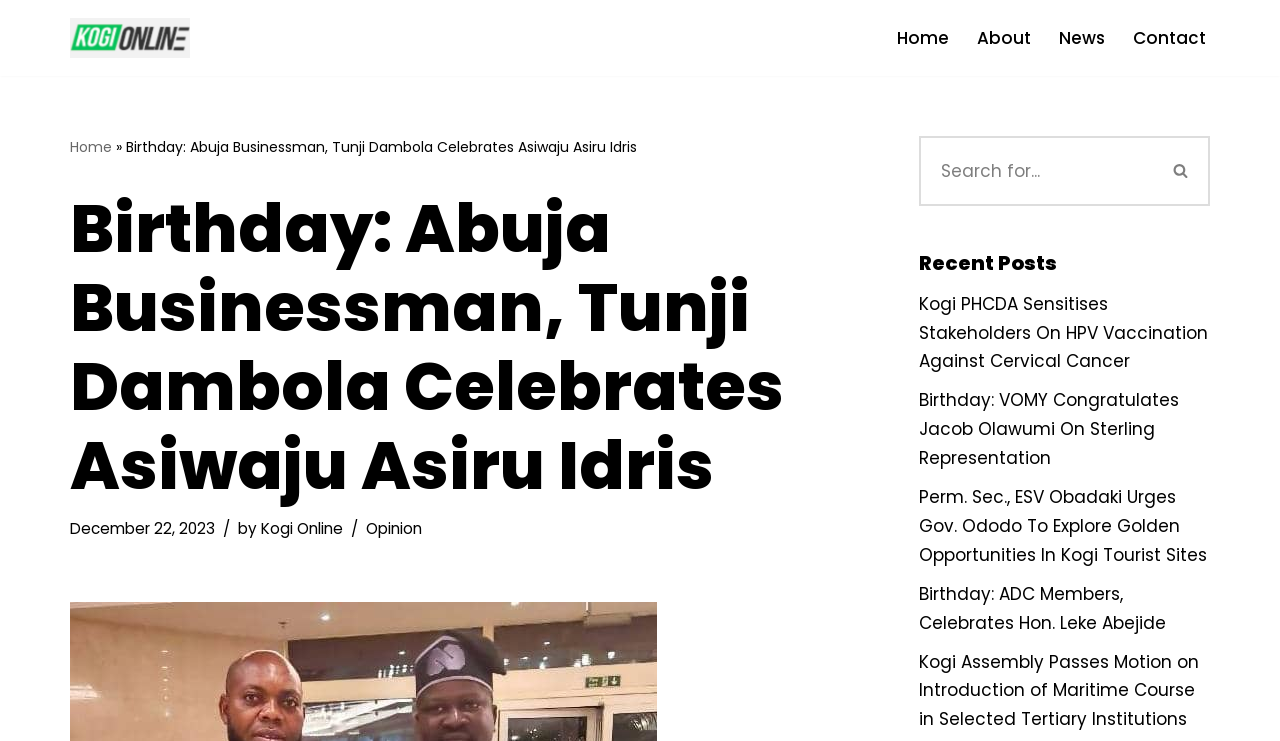Could you please study the image and provide a detailed answer to the question:
What is the category of the article?

The webpage has a link 'Opinion' below the heading, which indicates that the category of the article is Opinion.